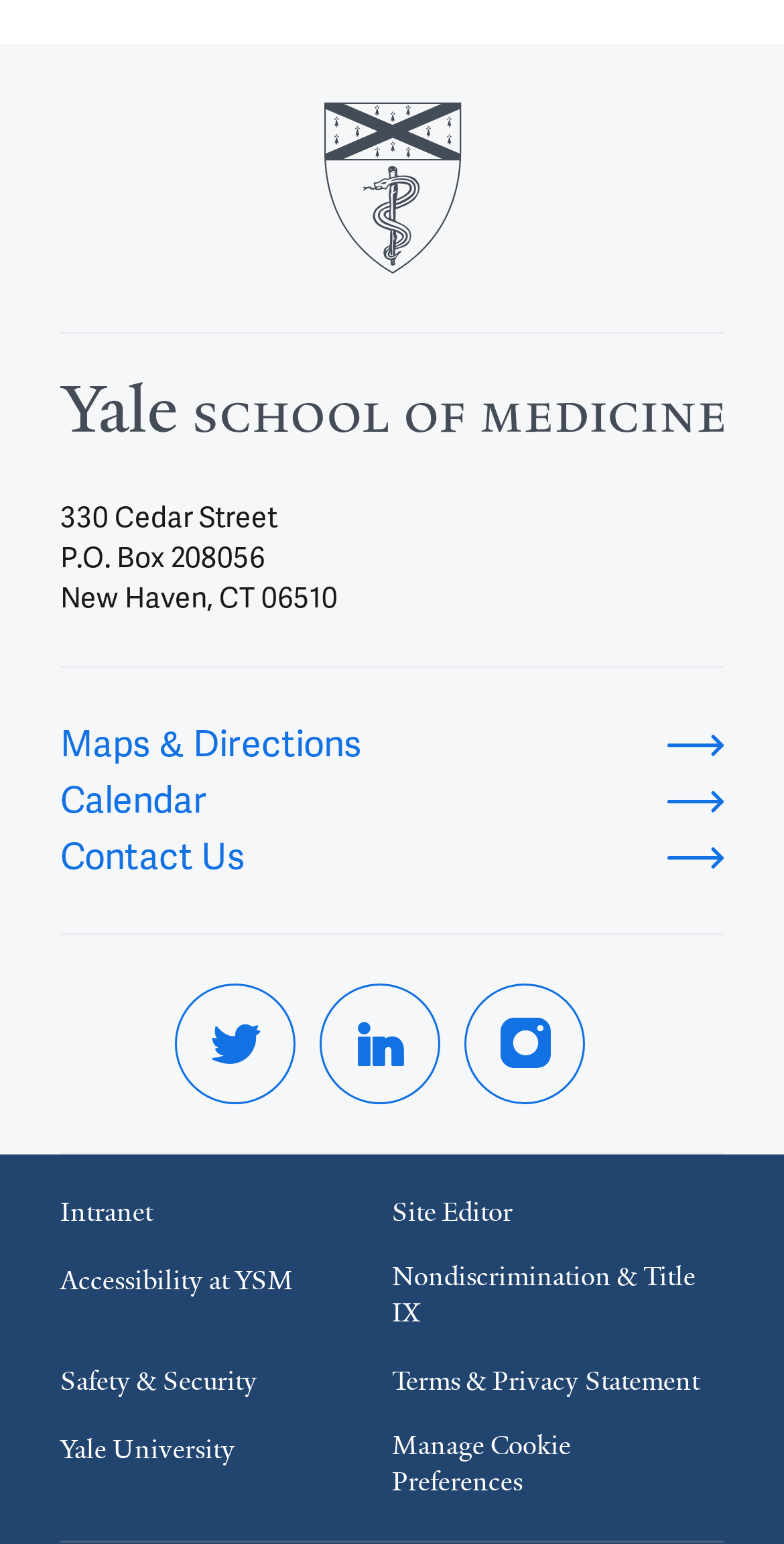Find the bounding box coordinates of the clickable element required to execute the following instruction: "Go to Maps & Directions". Provide the coordinates as four float numbers between 0 and 1, i.e., [left, top, right, bottom].

[0.077, 0.438, 0.923, 0.474]